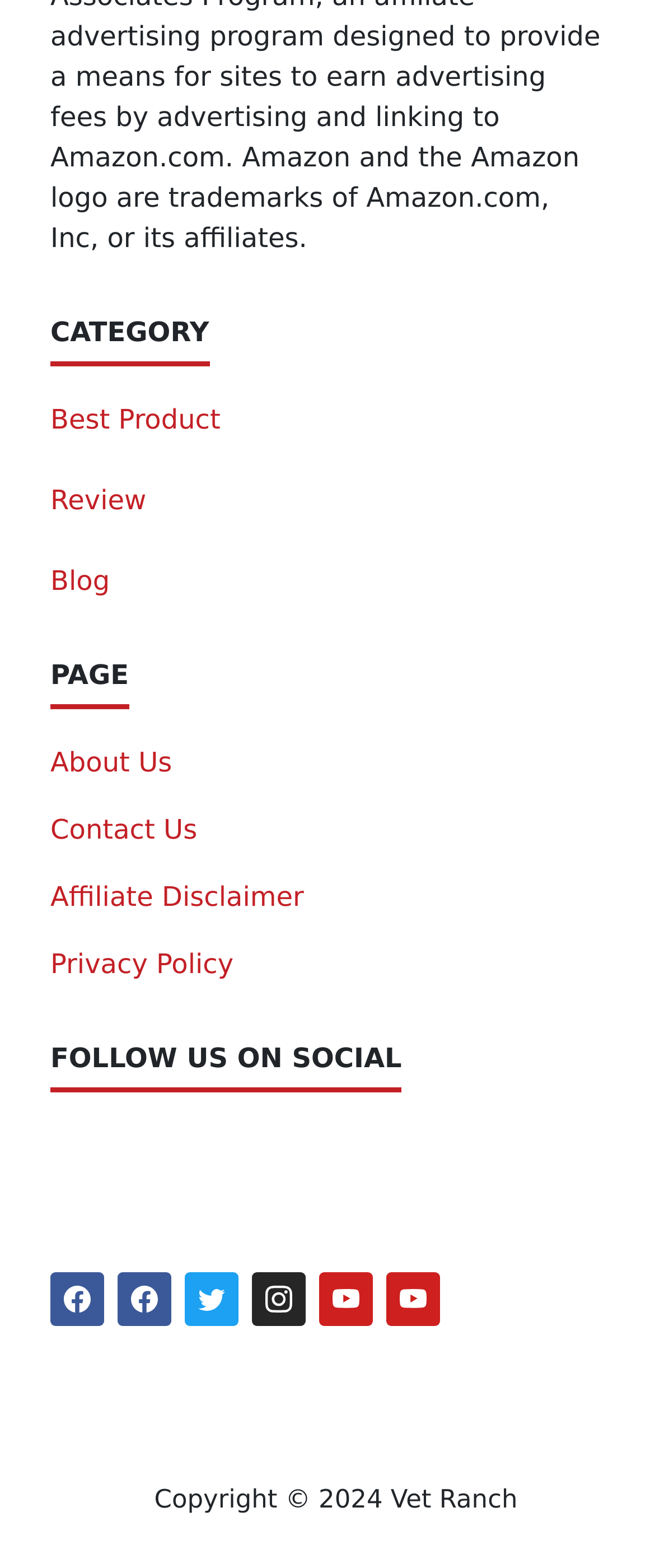How many links are there in the 'About Us' section?
Refer to the image and answer the question using a single word or phrase.

4